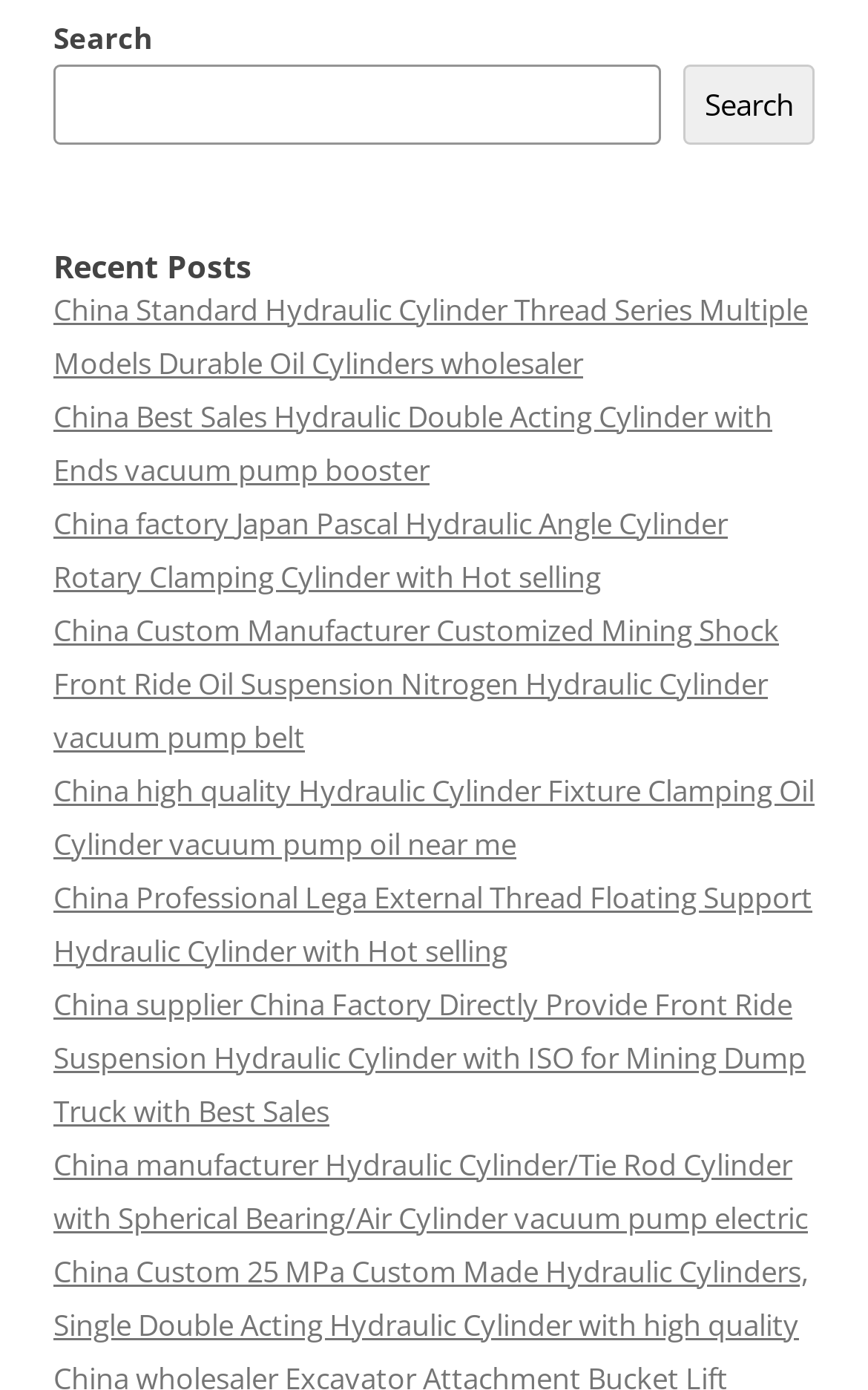Please analyze the image and give a detailed answer to the question:
What is the first search result?

I looked at the first link under the 'Recent Posts' heading, and it says 'China Standard Hydraulic Cylinder Thread Series Multiple Models Durable Oil Cylinders wholesaler'.